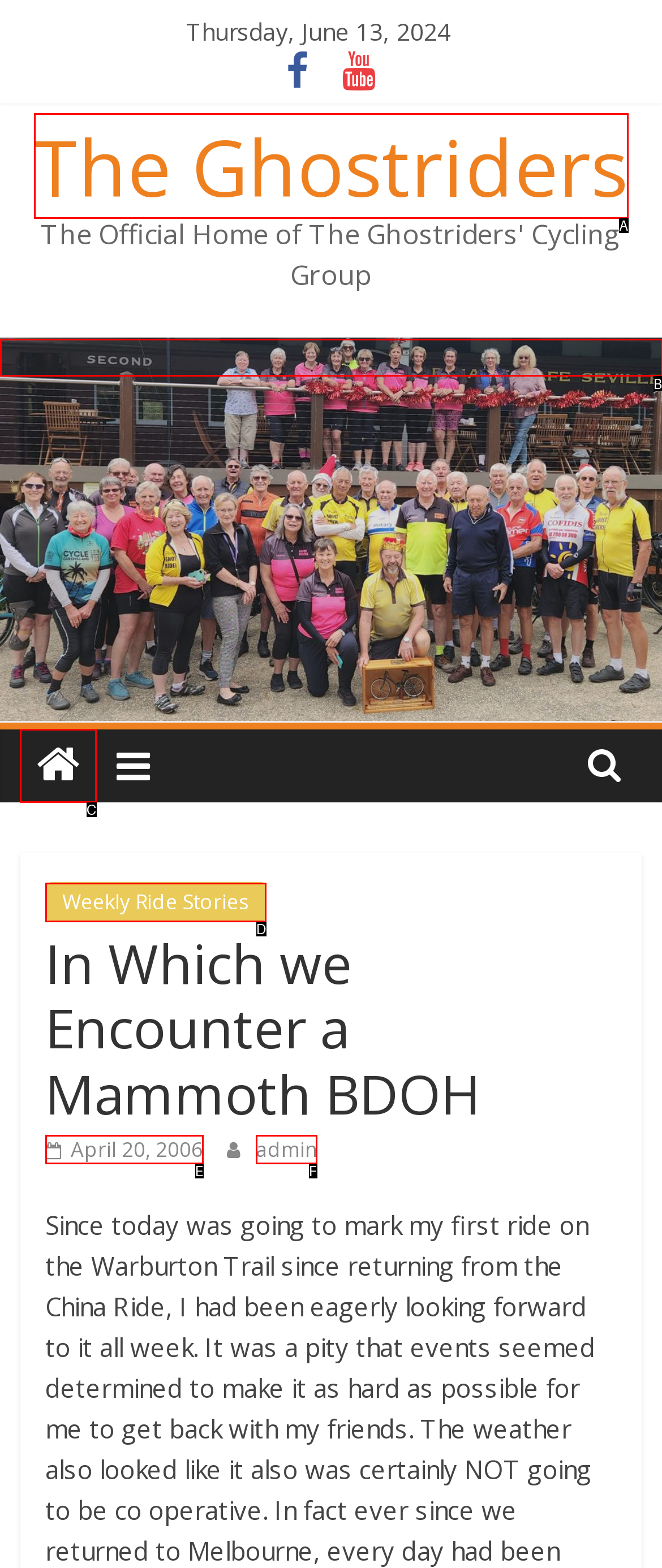From the given choices, determine which HTML element aligns with the description: April 20, 2006August 13, 2012 Respond with the letter of the appropriate option.

E